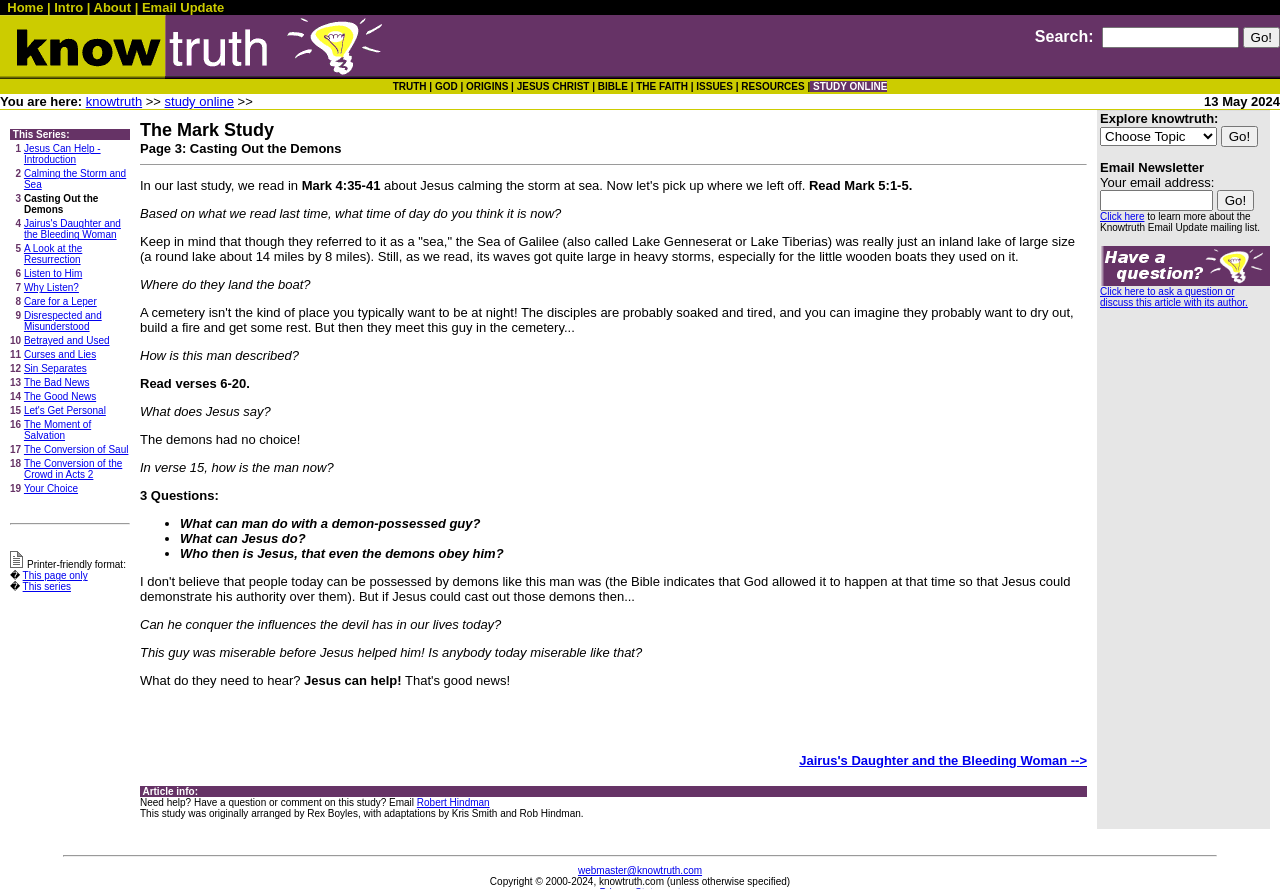Predict the bounding box coordinates for the UI element described as: "About". The coordinates should be four float numbers between 0 and 1, presented as [left, top, right, bottom].

[0.073, 0.0, 0.102, 0.017]